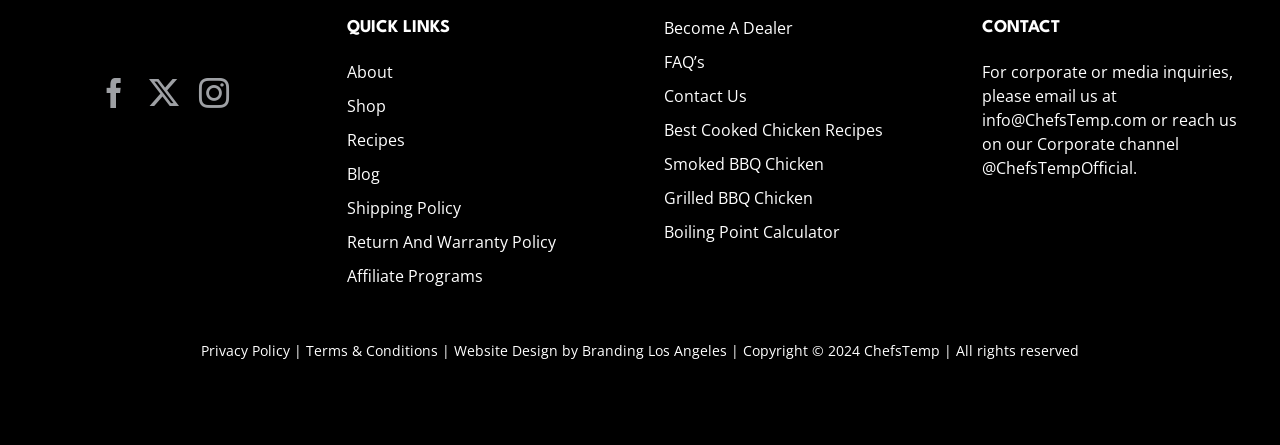Determine the bounding box coordinates of the clickable region to execute the instruction: "contact us". The coordinates should be four float numbers between 0 and 1, denoted as [left, top, right, bottom].

[0.519, 0.19, 0.729, 0.244]